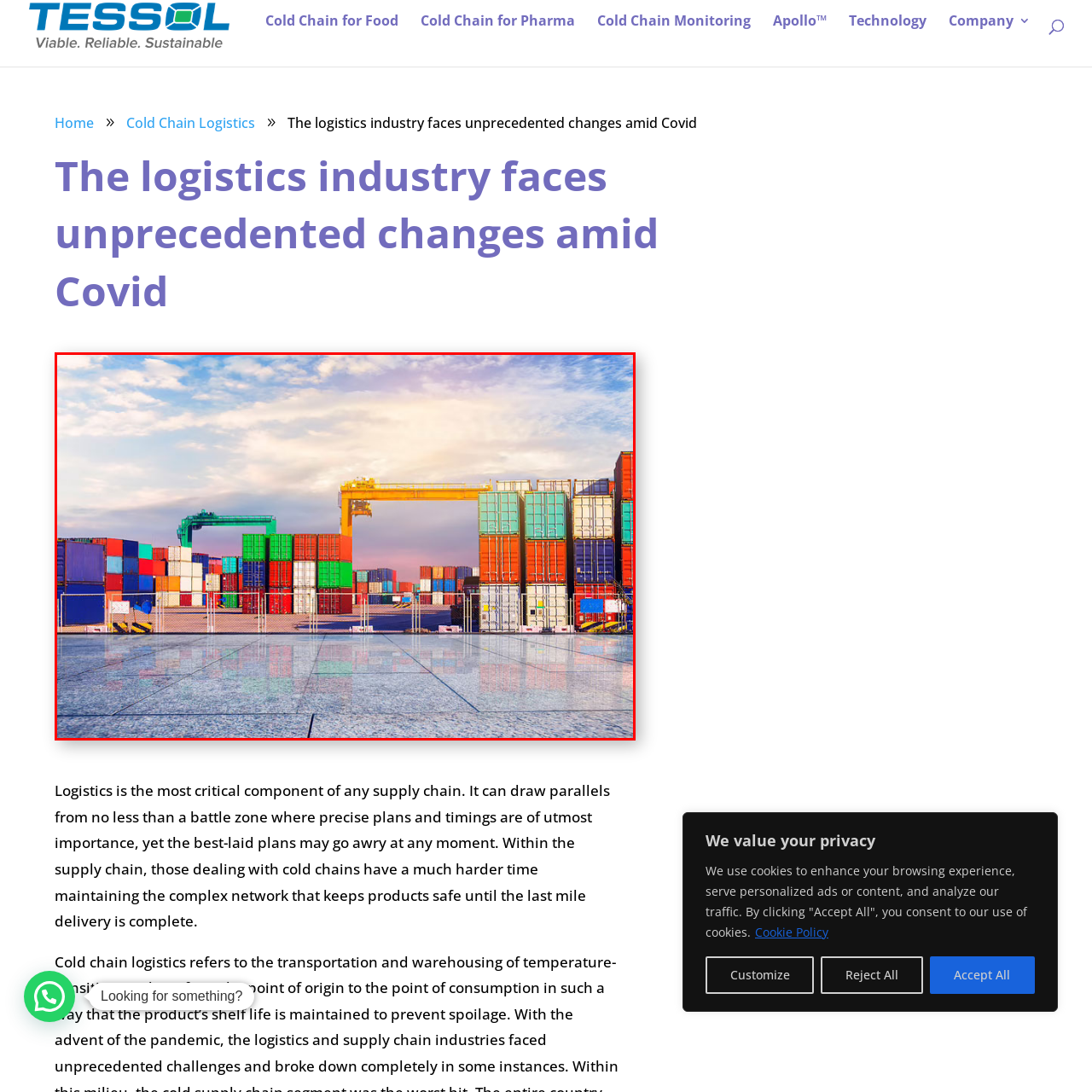Provide a thorough description of the scene depicted within the red bounding box.

The image showcases a bustling logistics scene at a shipping yard, capturing the essence of modern supply chain operations. In the foreground, a reflective surface hints at the floor of the facility, enhancing the colors of the surroundings. Towering above, a yellow gantry crane operates alongside a green crane, both engaged in the process of moving brightly colored cargo containers. These containers, displayed in a vibrant array of hues—red, blue, green, and orange—are stacked meticulously in the designated storage area, signifying a well-organized system ready for transport.

The sky above is a blend of soft colors, suggesting either sunrise or sunset, which casts a warm glow over the scene, emphasizing the critical role of logistics in connecting products with consumers. This imagery encapsulates the complexities of cold chain logistics, where timely and organized operations are essential for maintaining the integrity of temperature-sensitive goods. It is a powerful visual representation of the infrastructure that supports the efficient movement of products in today’s fast-paced supply chain landscape.